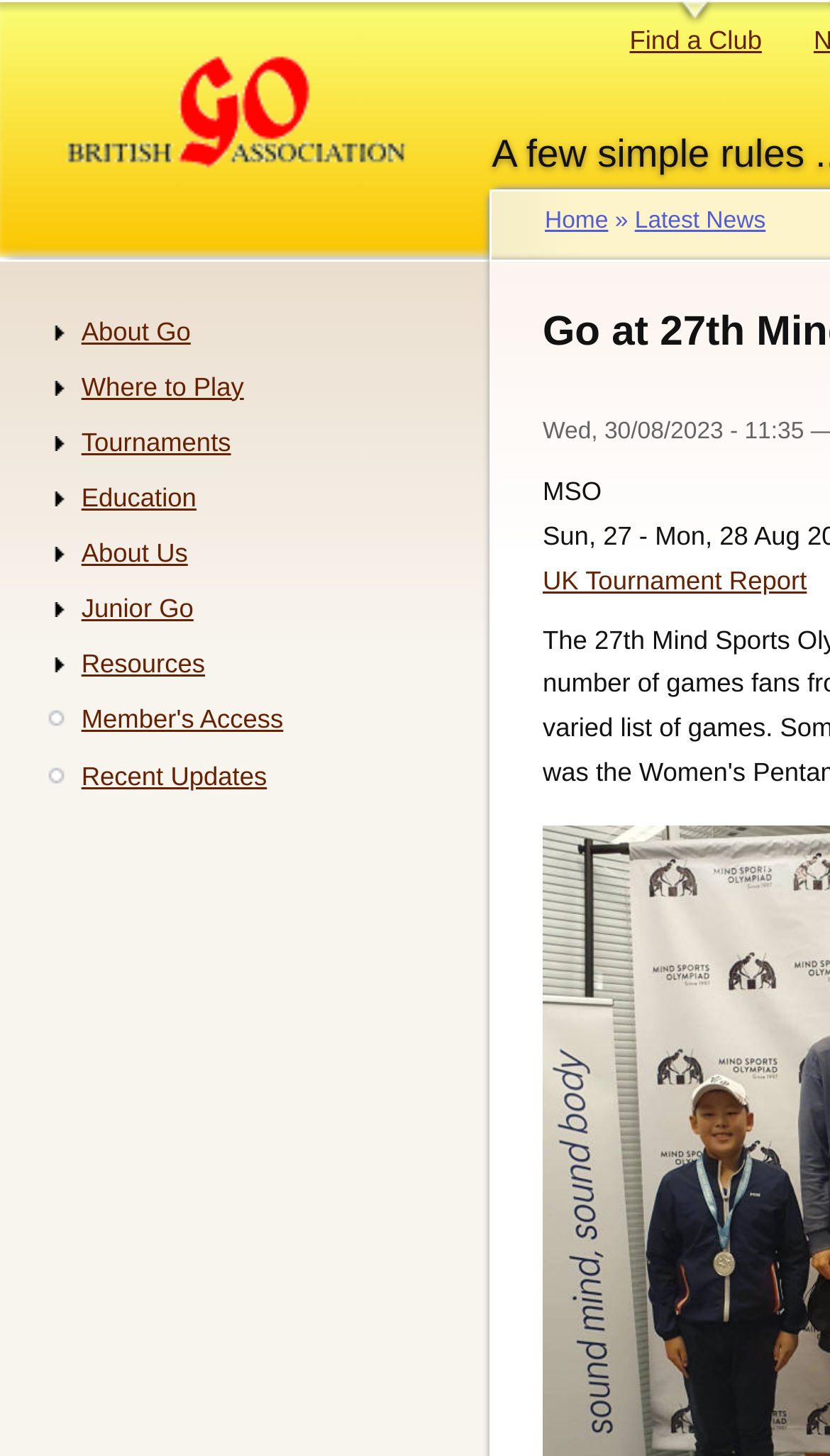Please determine the bounding box coordinates of the section I need to click to accomplish this instruction: "Read UK Tournament Report".

[0.654, 0.388, 0.972, 0.408]